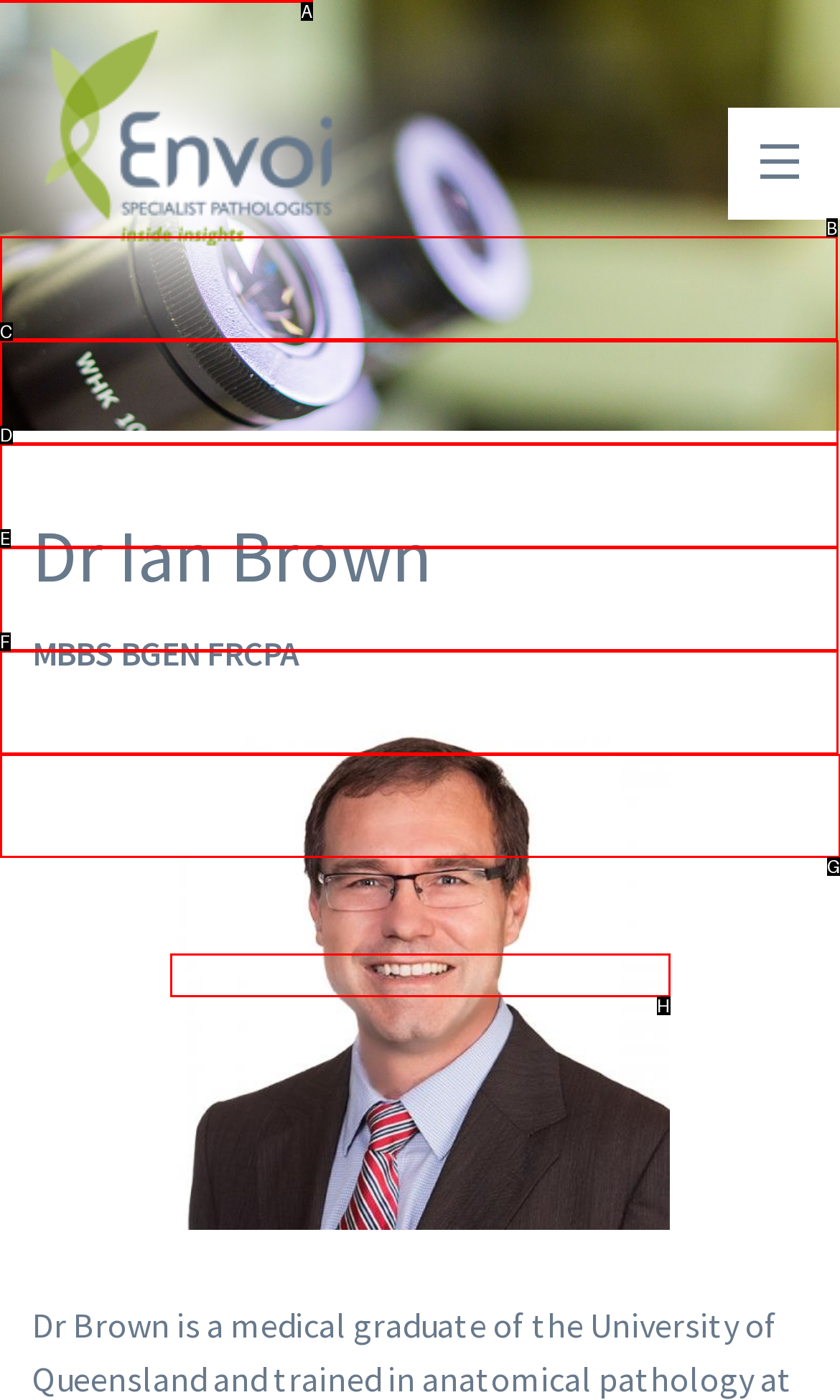Point out the specific HTML element to click to complete this task: Go to Home Reply with the letter of the chosen option.

B